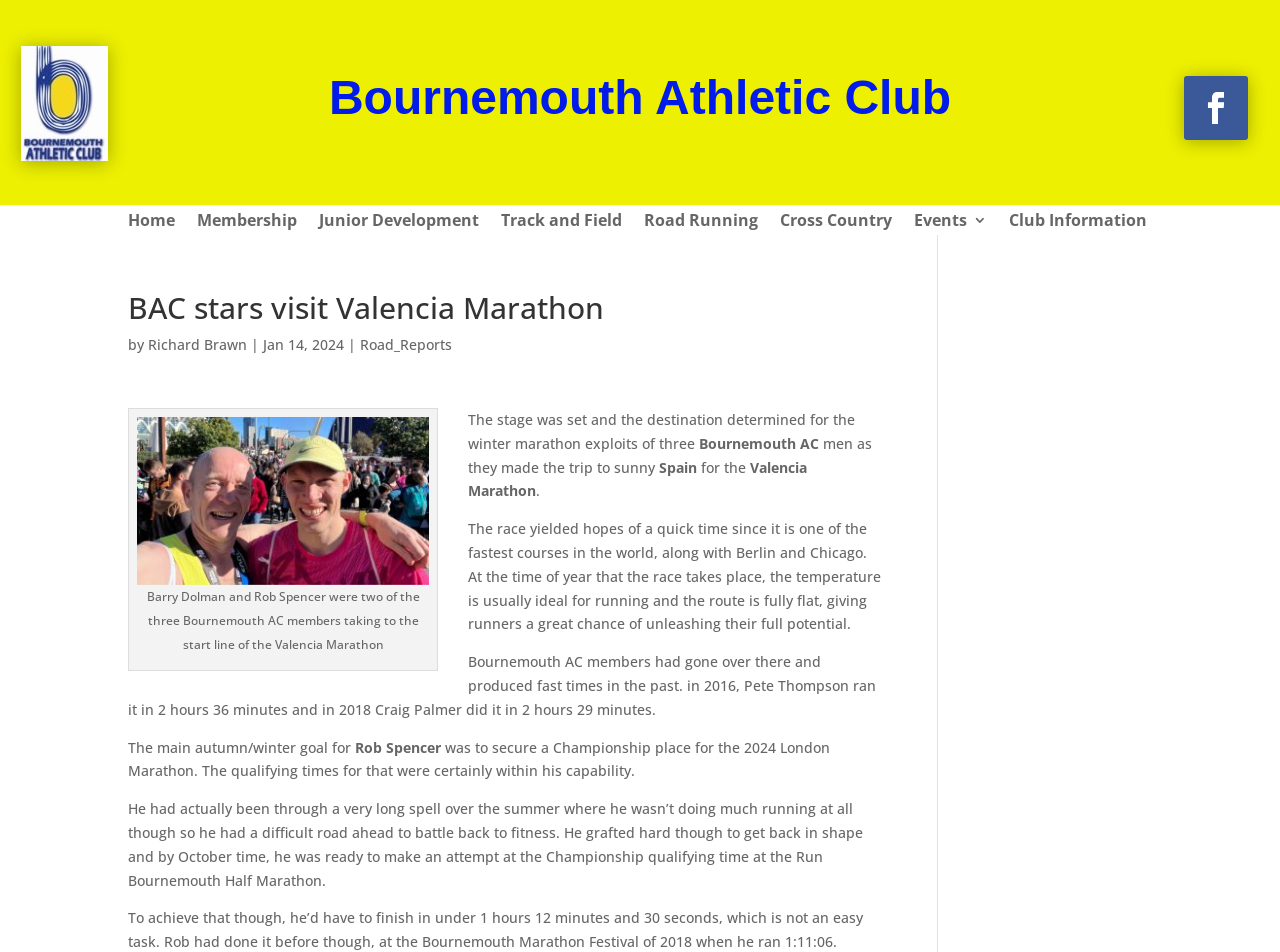Identify the bounding box coordinates of the element to click to follow this instruction: 'Click the 'Membership' link'. Ensure the coordinates are four float values between 0 and 1, provided as [left, top, right, bottom].

[0.154, 0.224, 0.232, 0.247]